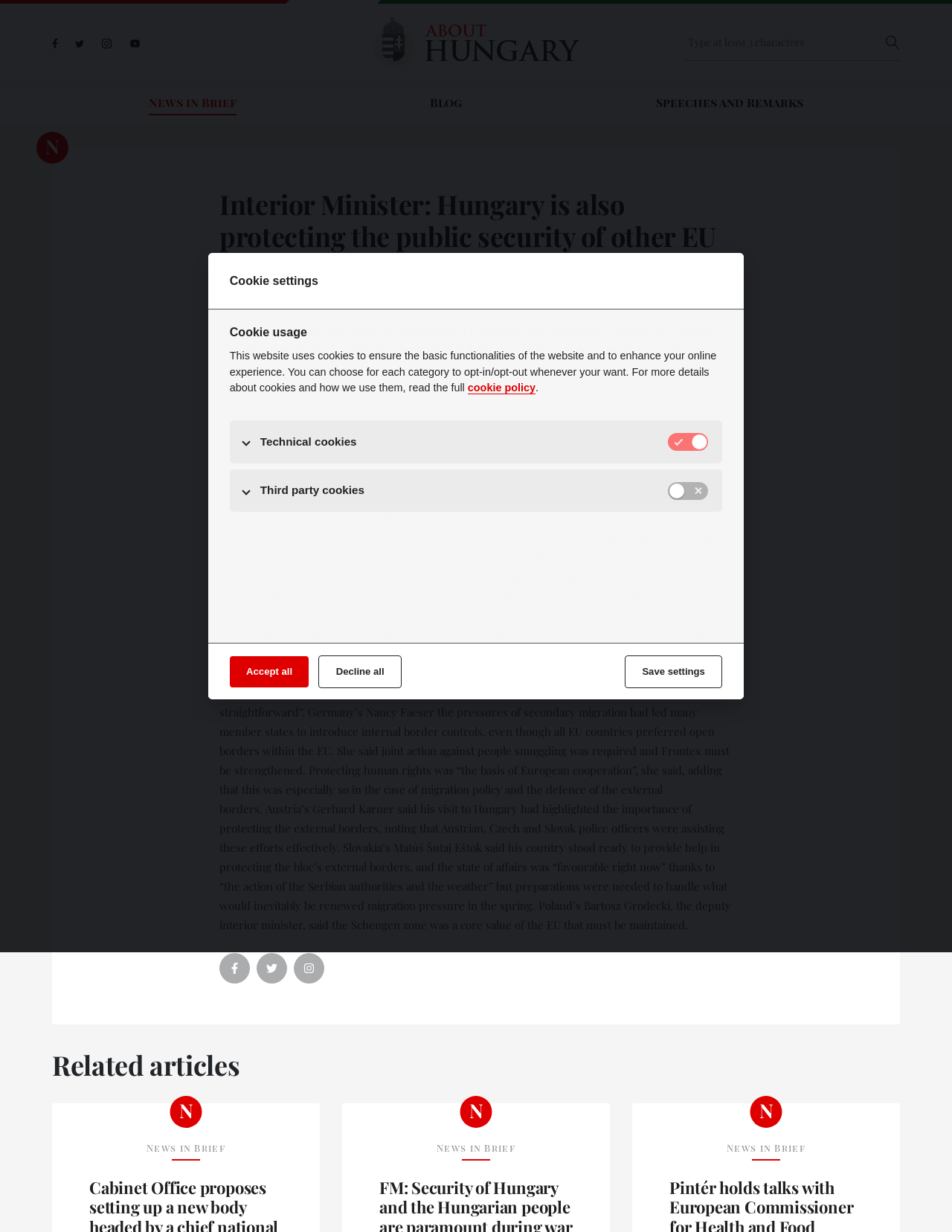Based on what you see in the screenshot, provide a thorough answer to this question: What is the purpose of the cookie settings dialog?

The cookie settings dialog is a modal window that allows users to manage their cookie preferences. It provides options to opt-in or opt-out of different categories of cookies, and also provides a link to the full cookie policy. This suggests that the purpose of the dialog is to give users control over their cookie usage.